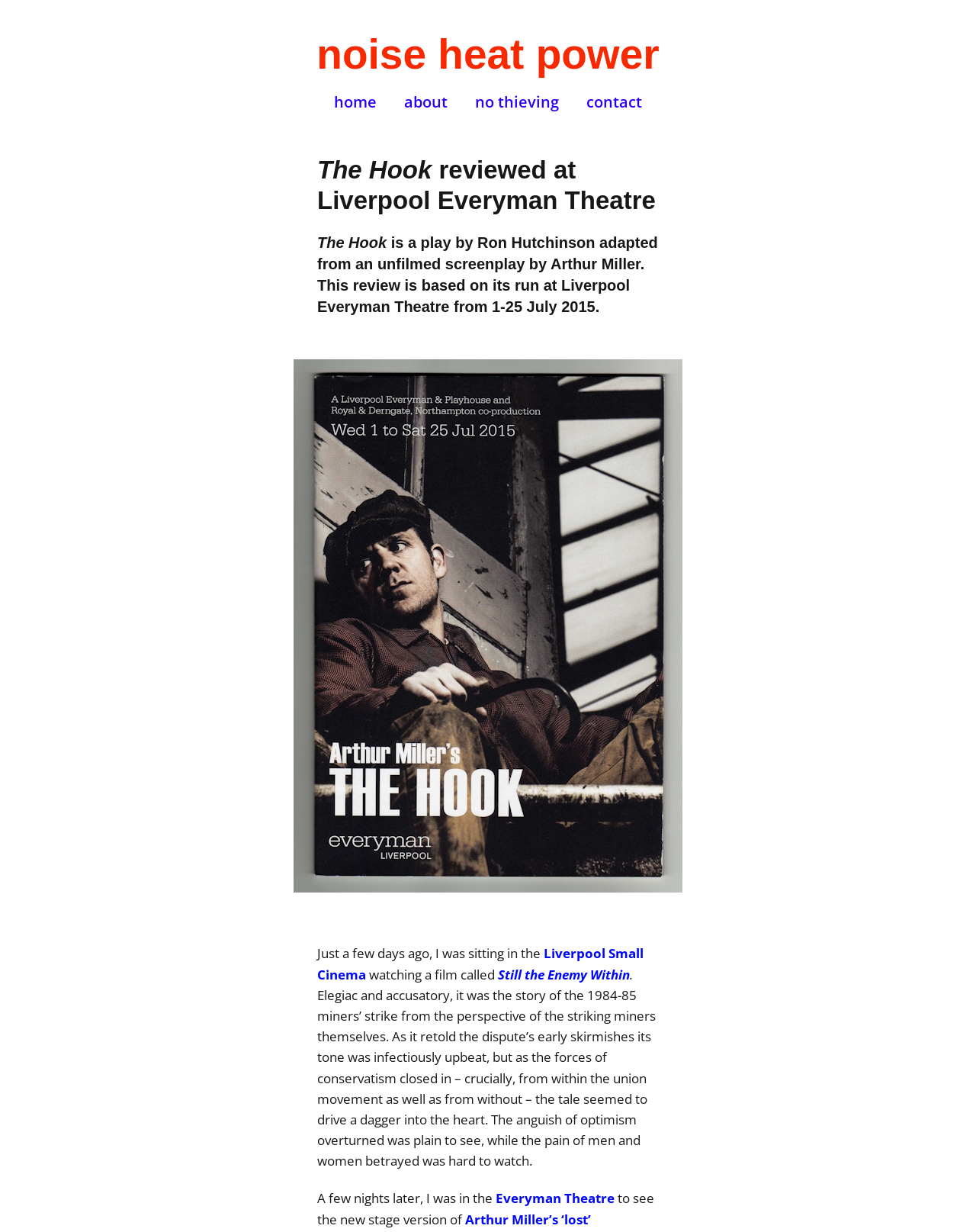Kindly determine the bounding box coordinates for the area that needs to be clicked to execute this instruction: "learn more about Everyman Theatre".

[0.508, 0.966, 0.63, 0.98]